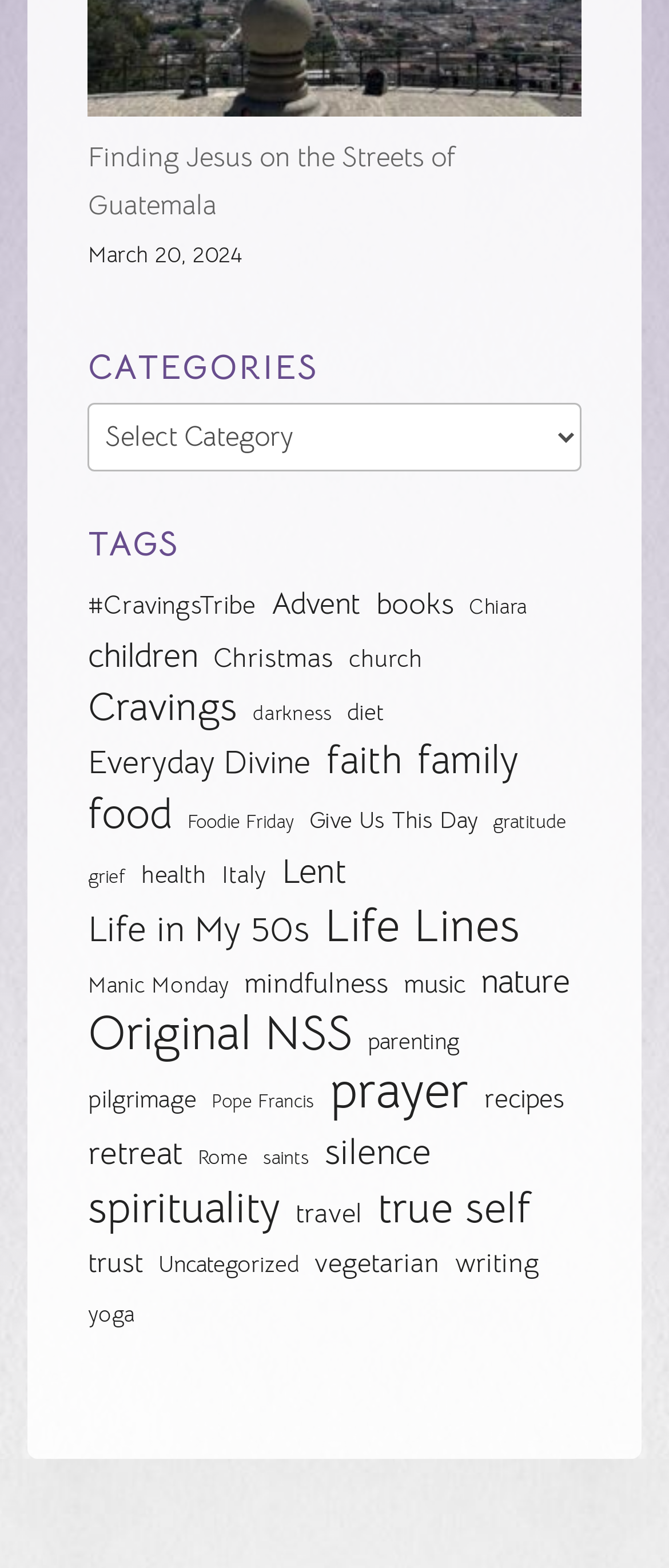What is the category with the most items?
Refer to the image and provide a one-word or short phrase answer.

Original NSS